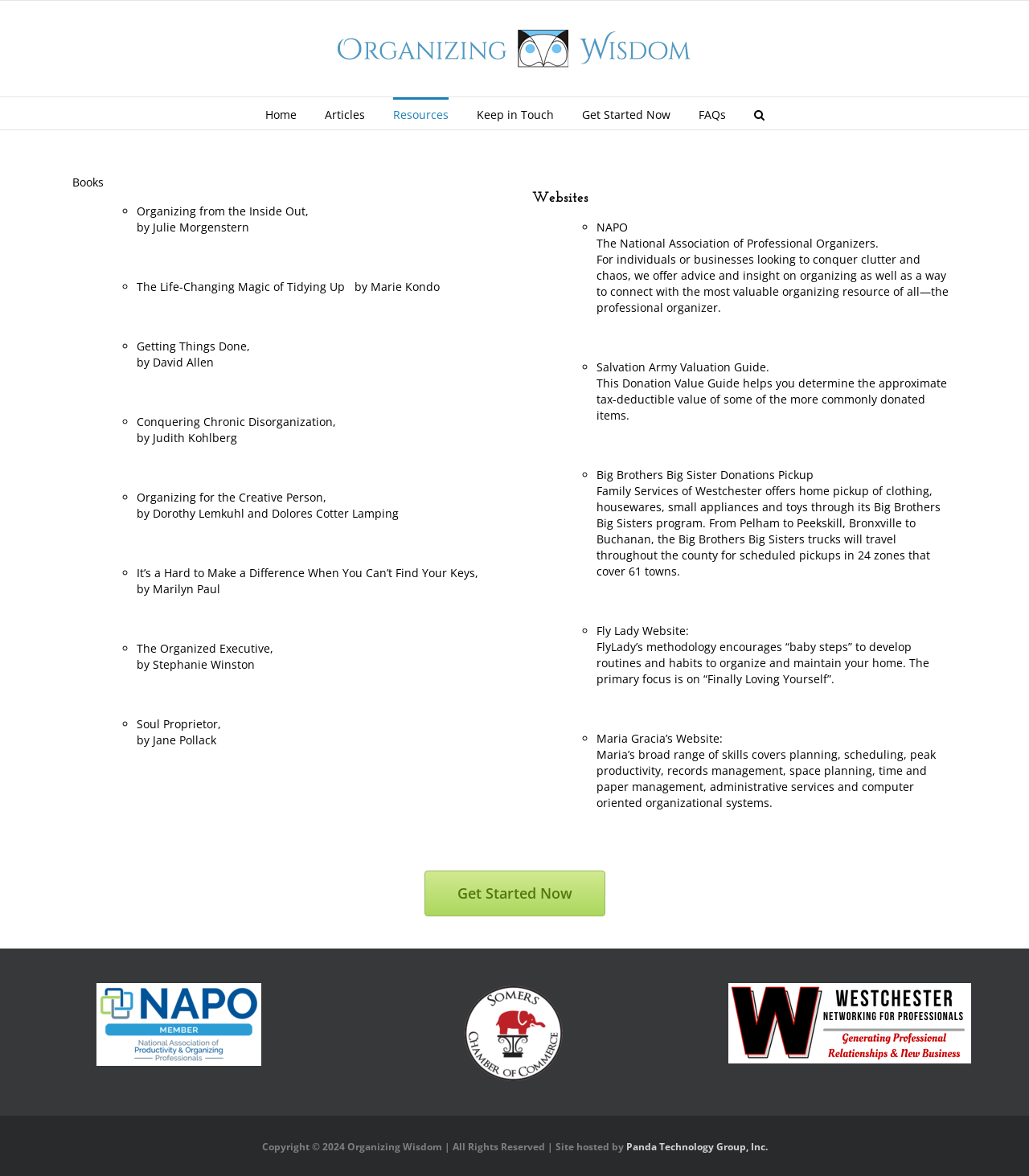Answer the question using only one word or a concise phrase: What is the purpose of the NAPO website?

Connect with professional organizers